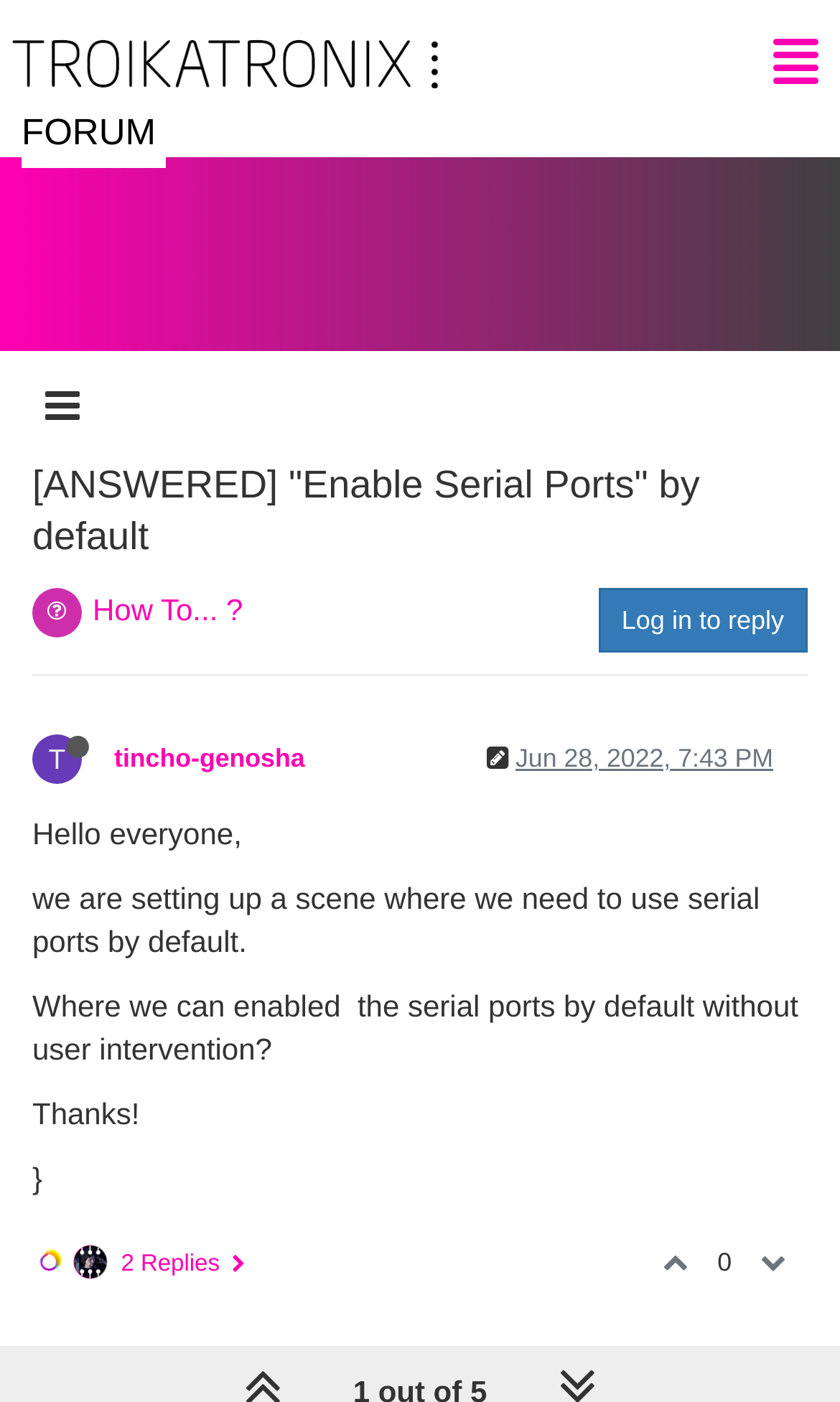Locate the UI element described as follows: "parent_node: 0". Return the bounding box coordinates as four float numbers between 0 and 1 in the order [left, top, right, bottom].

[0.763, 0.872, 0.833, 0.929]